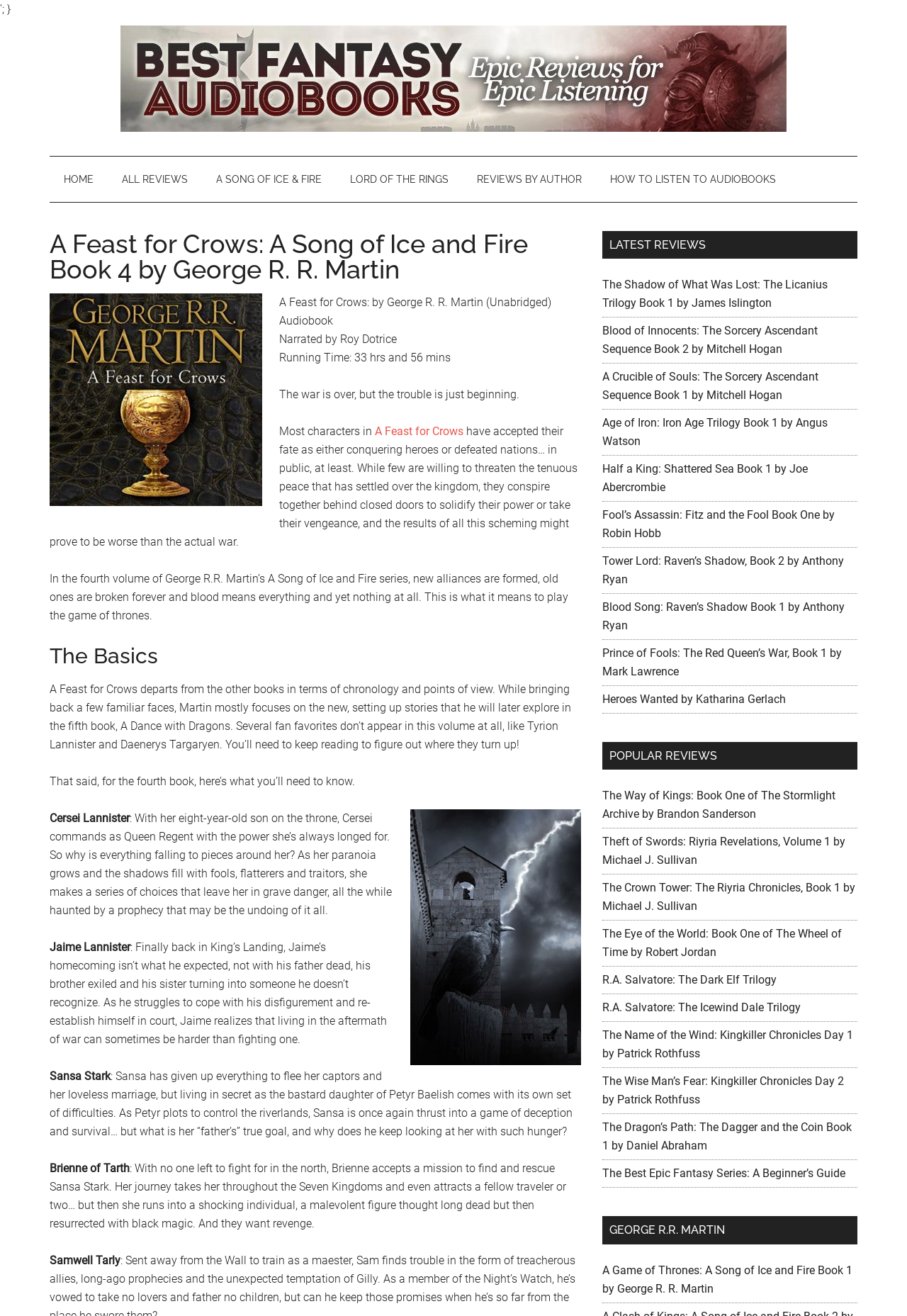Based on what you see in the screenshot, provide a thorough answer to this question: What is the name of the character whose point of view is mentioned in the review?

The review mentions the point of view of Cersei Lannister, which can be found in the section 'Cersei Lannister' where her story is described.